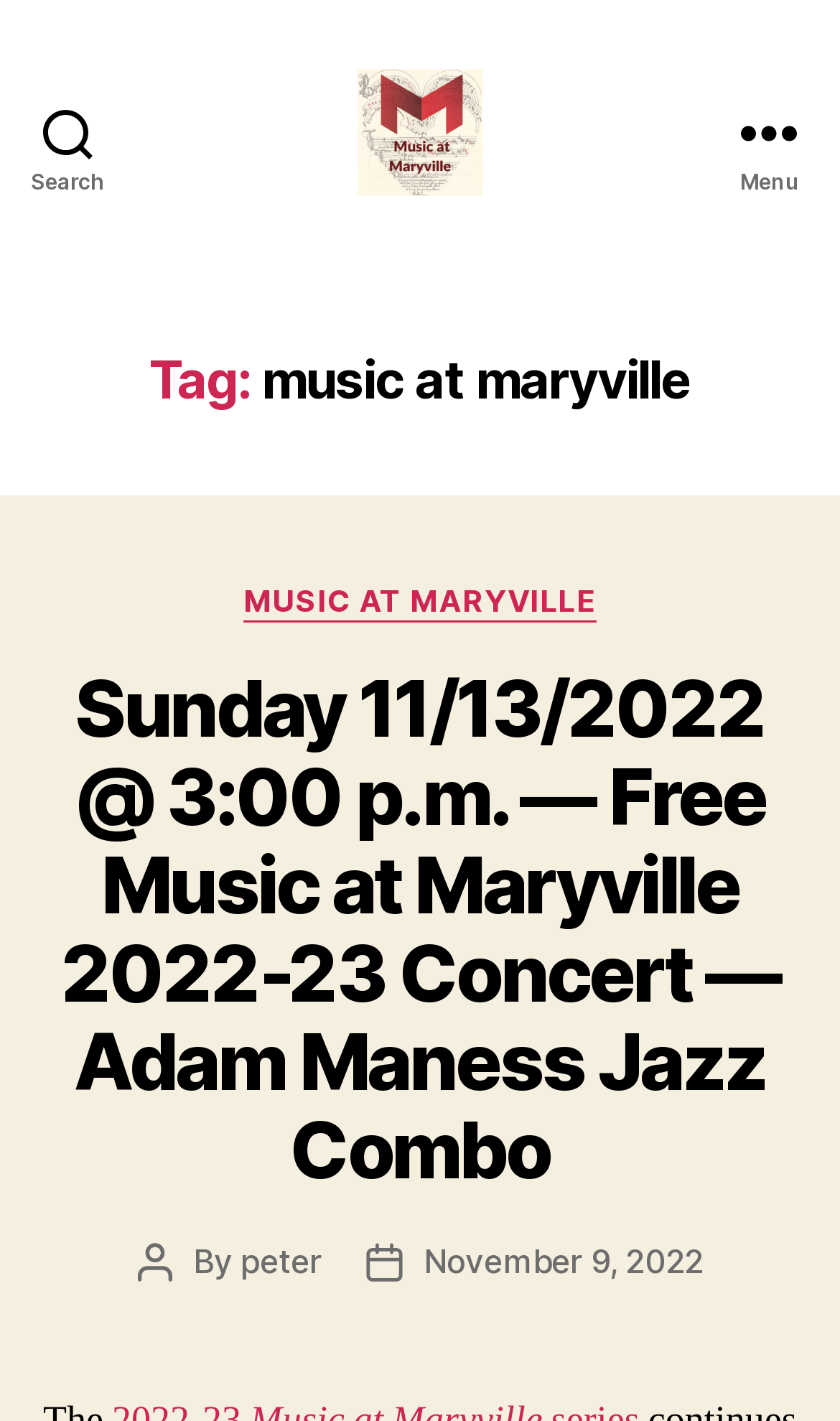What is the name of the jazz combo performing on November 13, 2022?
Provide a detailed answer to the question using information from the image.

The name of the jazz combo is mentioned in the text 'Sunday 11/13/2022 @ 3:00 p.m. — Free Music at Maryville 2022-23 Concert — Adam Maness Jazz Combo' which is located in the middle of the webpage.